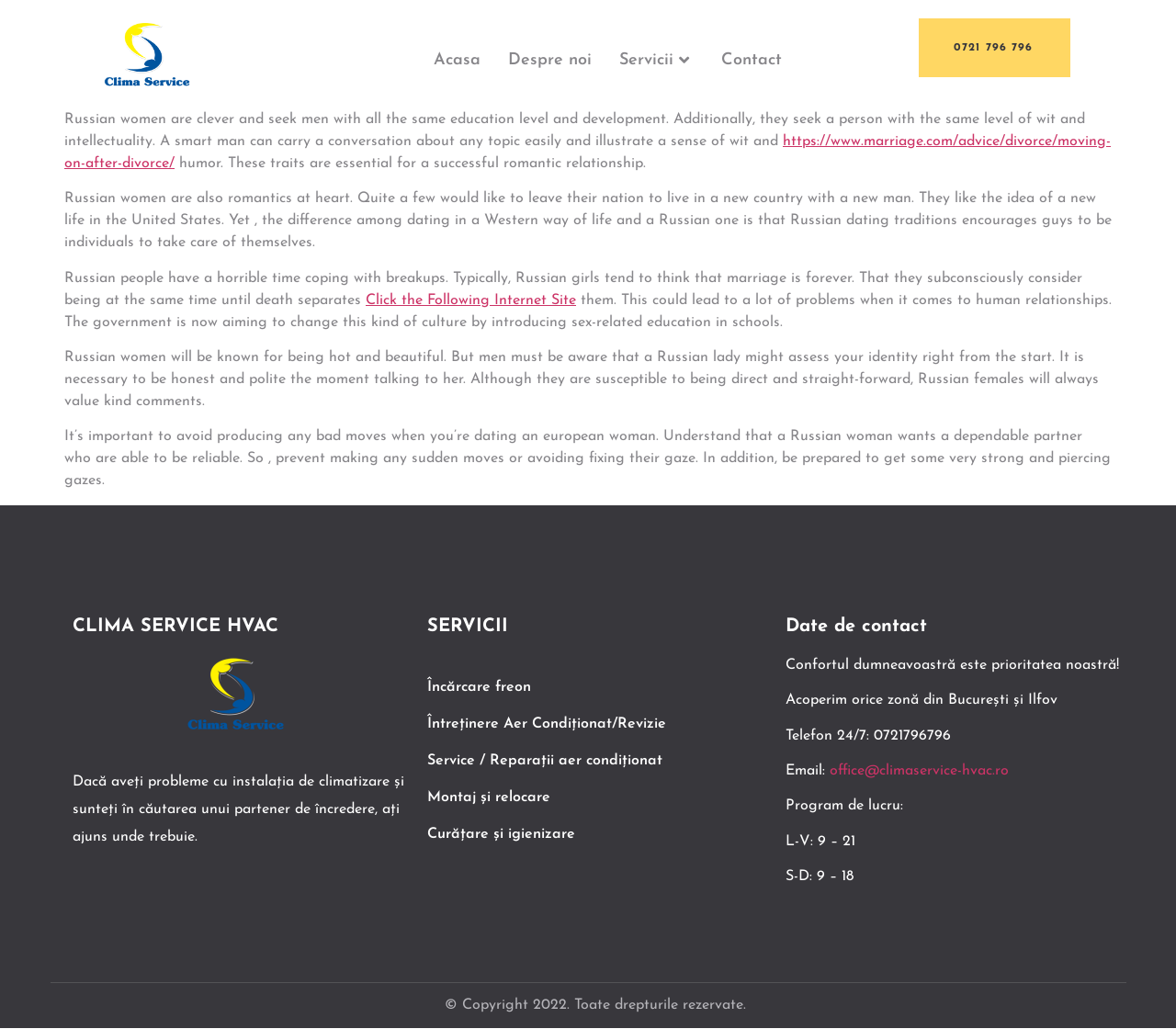Identify the bounding box coordinates of the element to click to follow this instruction: 'Click the link to office@climaservice-hvac.ro'. Ensure the coordinates are four float values between 0 and 1, provided as [left, top, right, bottom].

[0.705, 0.742, 0.858, 0.756]